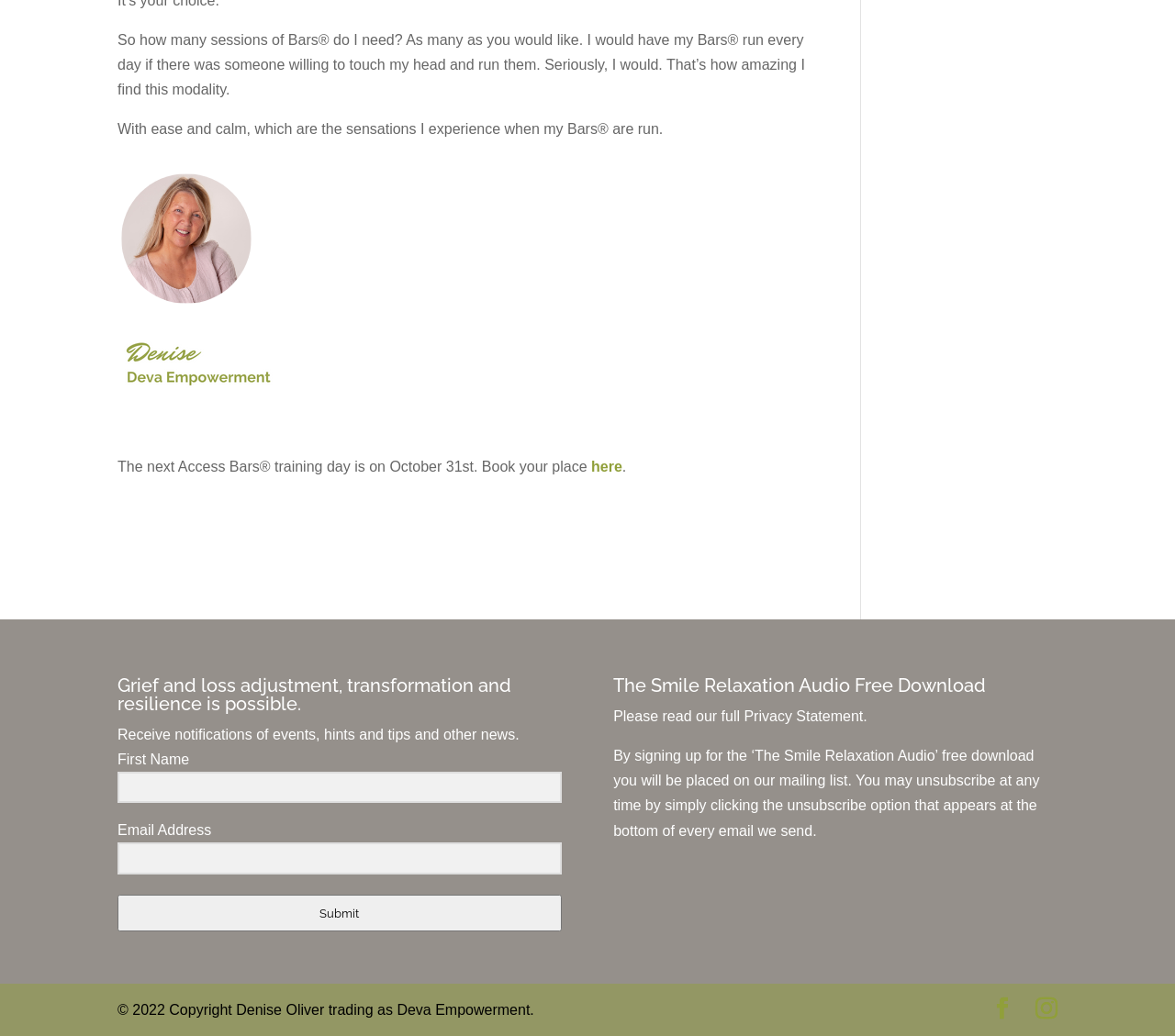Using the webpage screenshot, find the UI element described by Facebook. Provide the bounding box coordinates in the format (top-left x, top-left y, bottom-right x, bottom-right y), ensuring all values are floating point numbers between 0 and 1.

[0.843, 0.962, 0.862, 0.986]